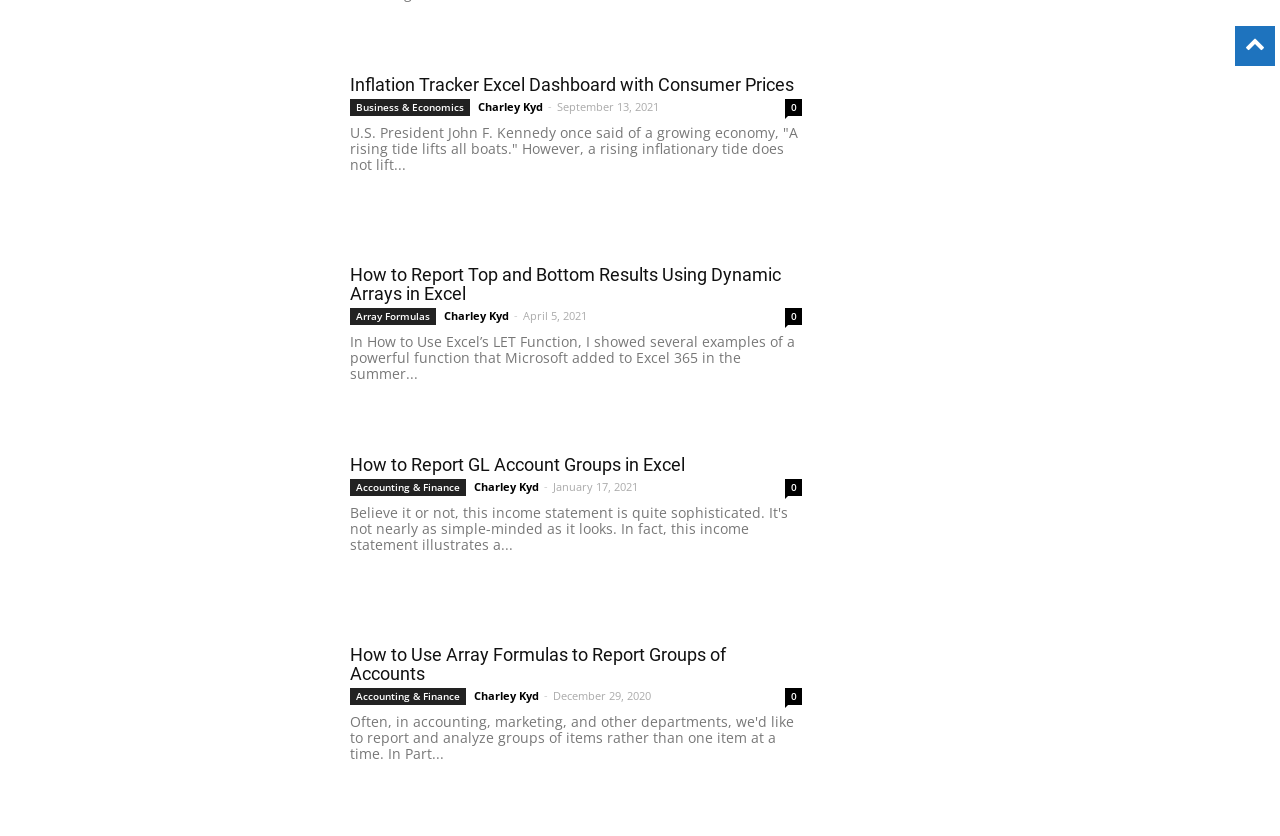Determine the bounding box coordinates of the area to click in order to meet this instruction: "View the post by Charley Kyd".

[0.373, 0.118, 0.424, 0.136]